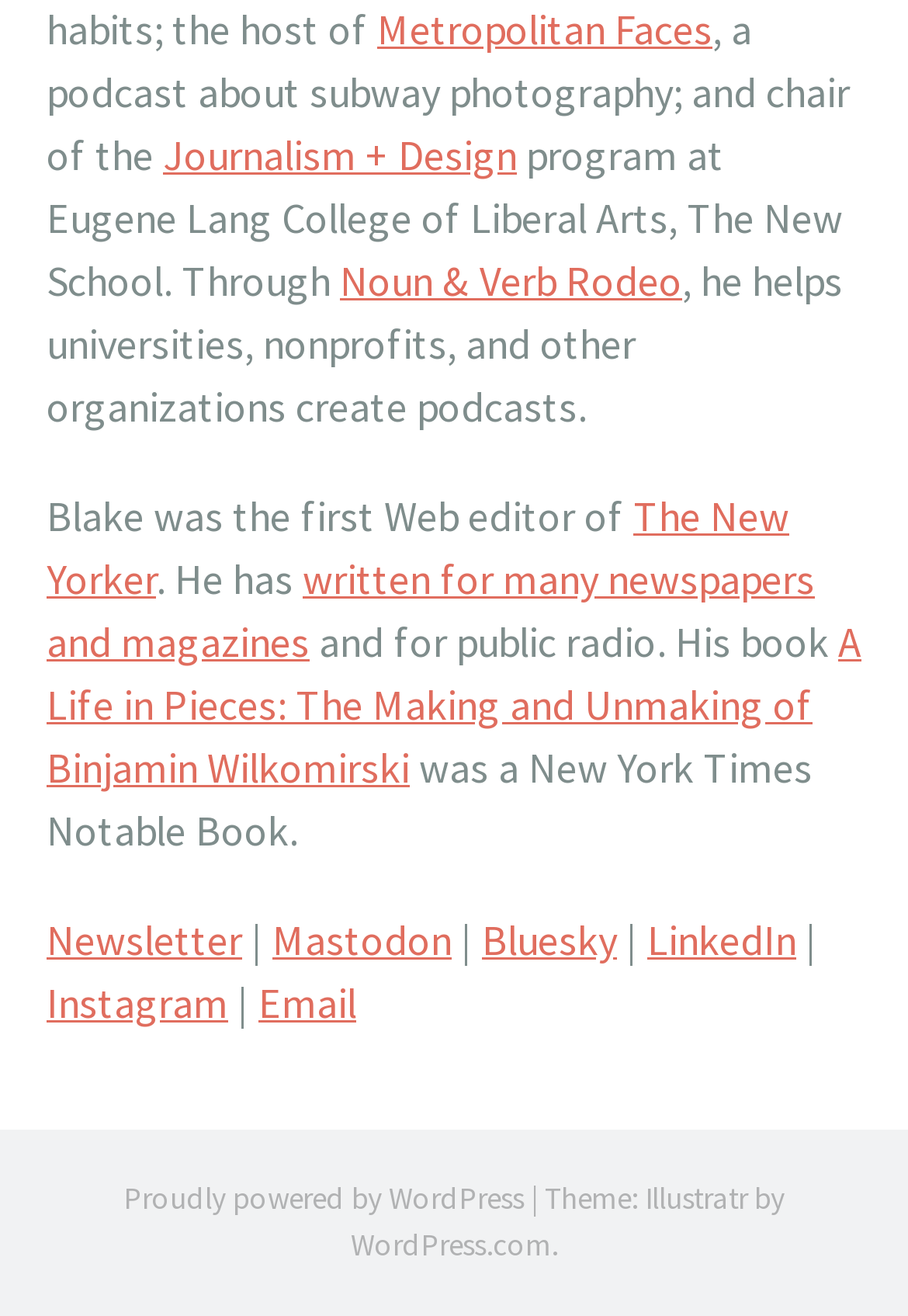Locate the bounding box of the UI element described in the following text: "Proudly powered by WordPress".

[0.136, 0.896, 0.577, 0.926]